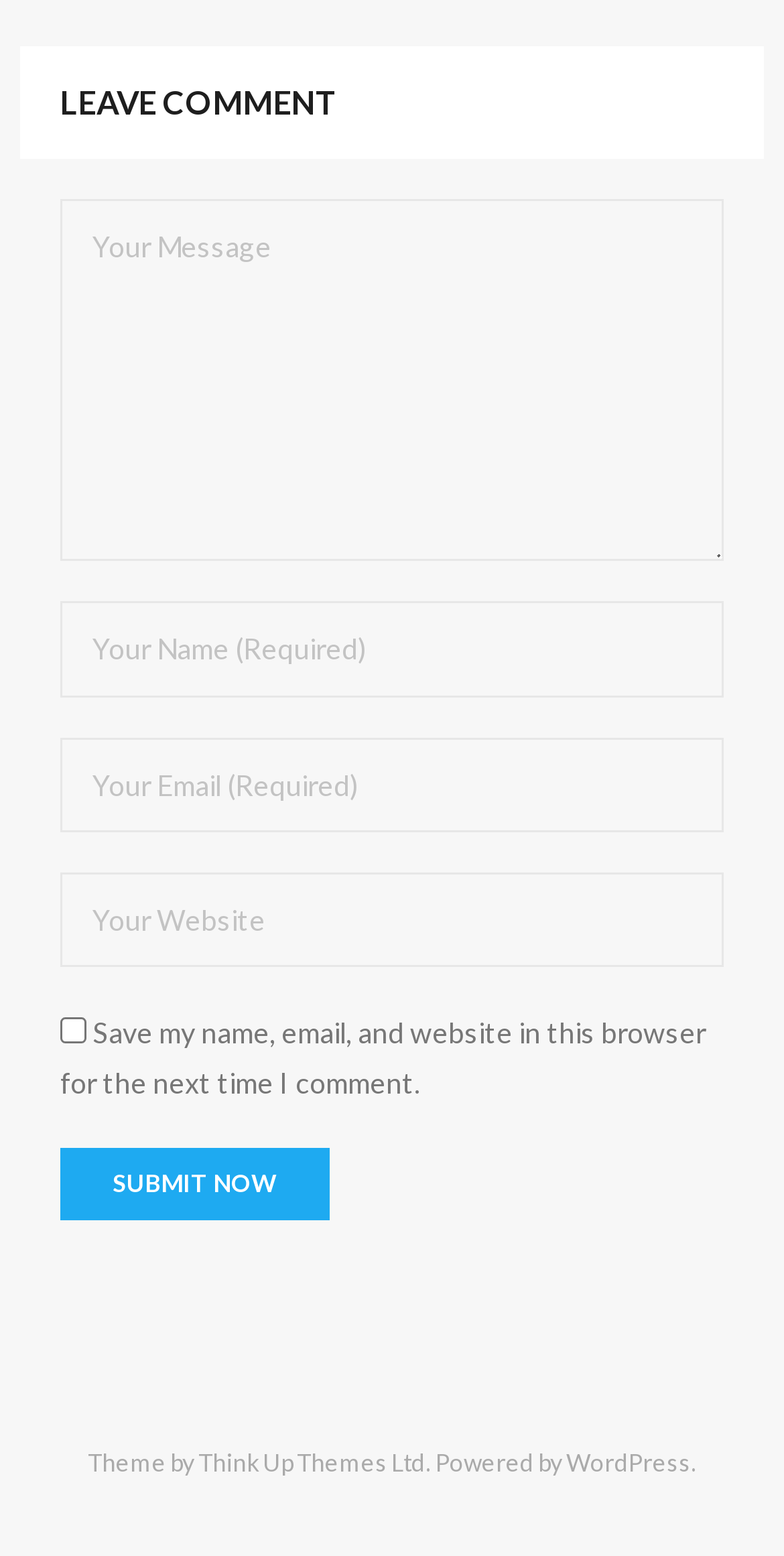What is the theme of the webpage provided by?
Refer to the image and give a detailed response to the question.

The webpage's footer section contains a link labeled as 'Think Up Themes Ltd', which suggests that the theme of the webpage is provided by this company.